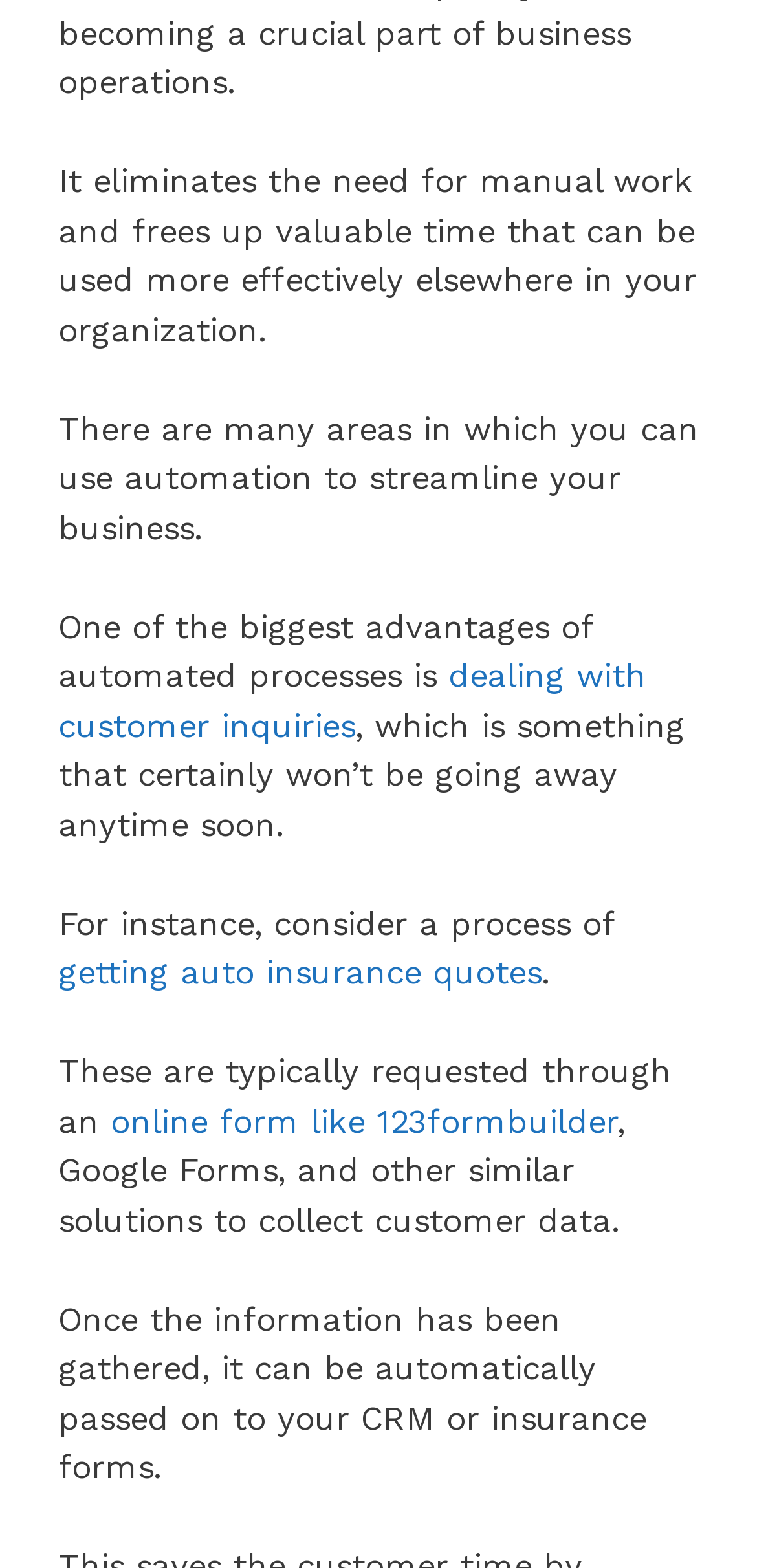Where can customer data be automatically passed on to?
Use the information from the screenshot to give a comprehensive response to the question.

Once the information has been gathered, it can be automatically passed on to the CRM or insurance forms, as mentioned on the webpage.